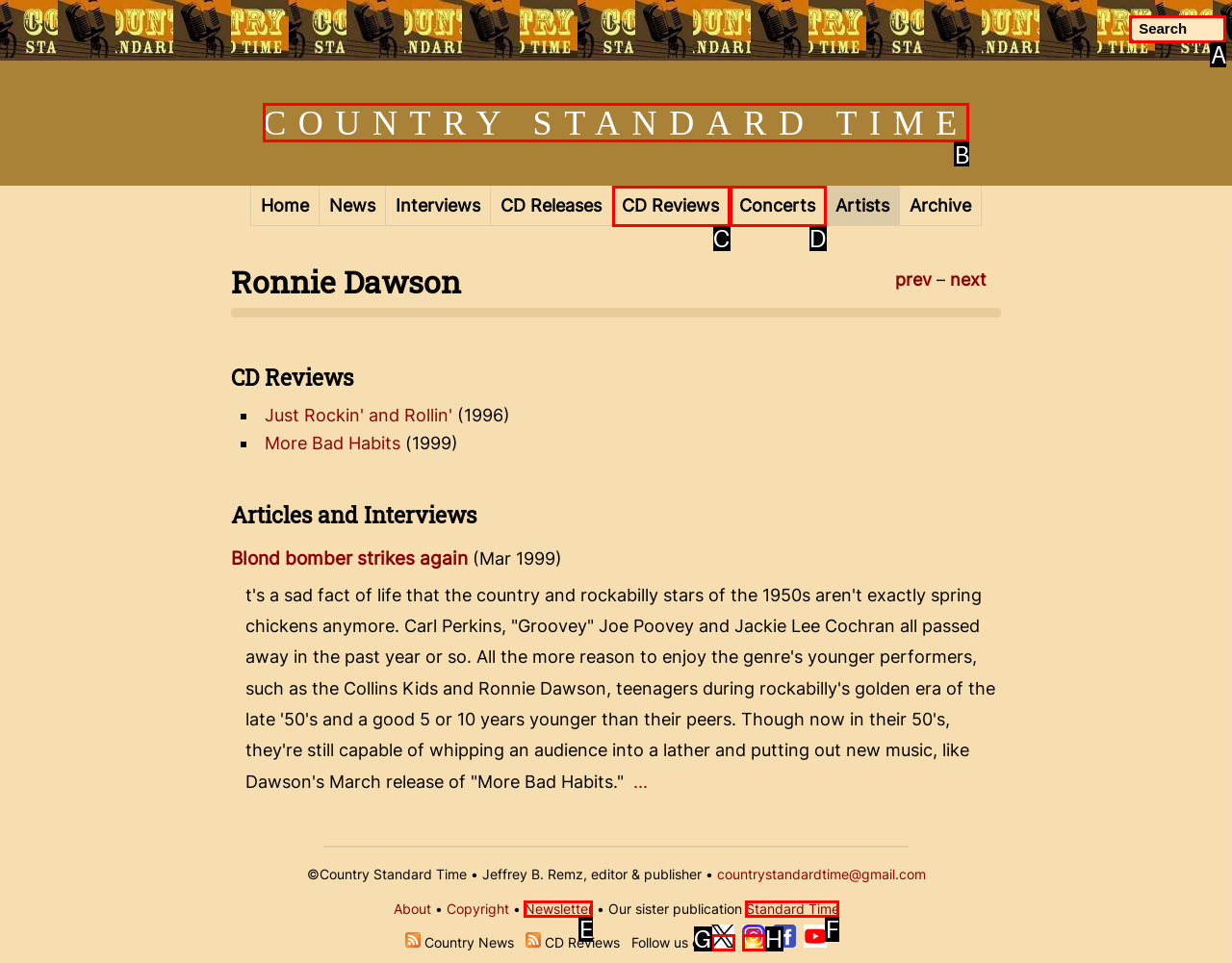Tell me the correct option to click for this task: Search for something
Write down the option's letter from the given choices.

None